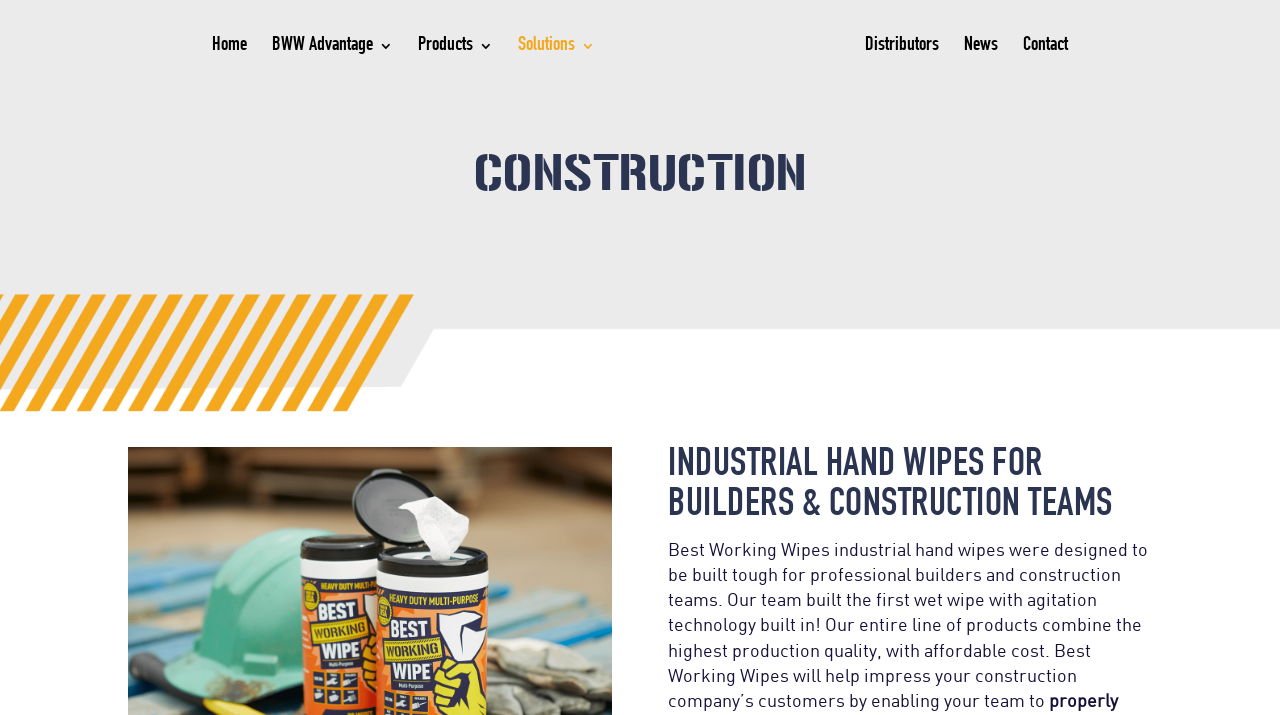Give a concise answer of one word or phrase to the question: 
What is the name of the company?

Best Working Wipes